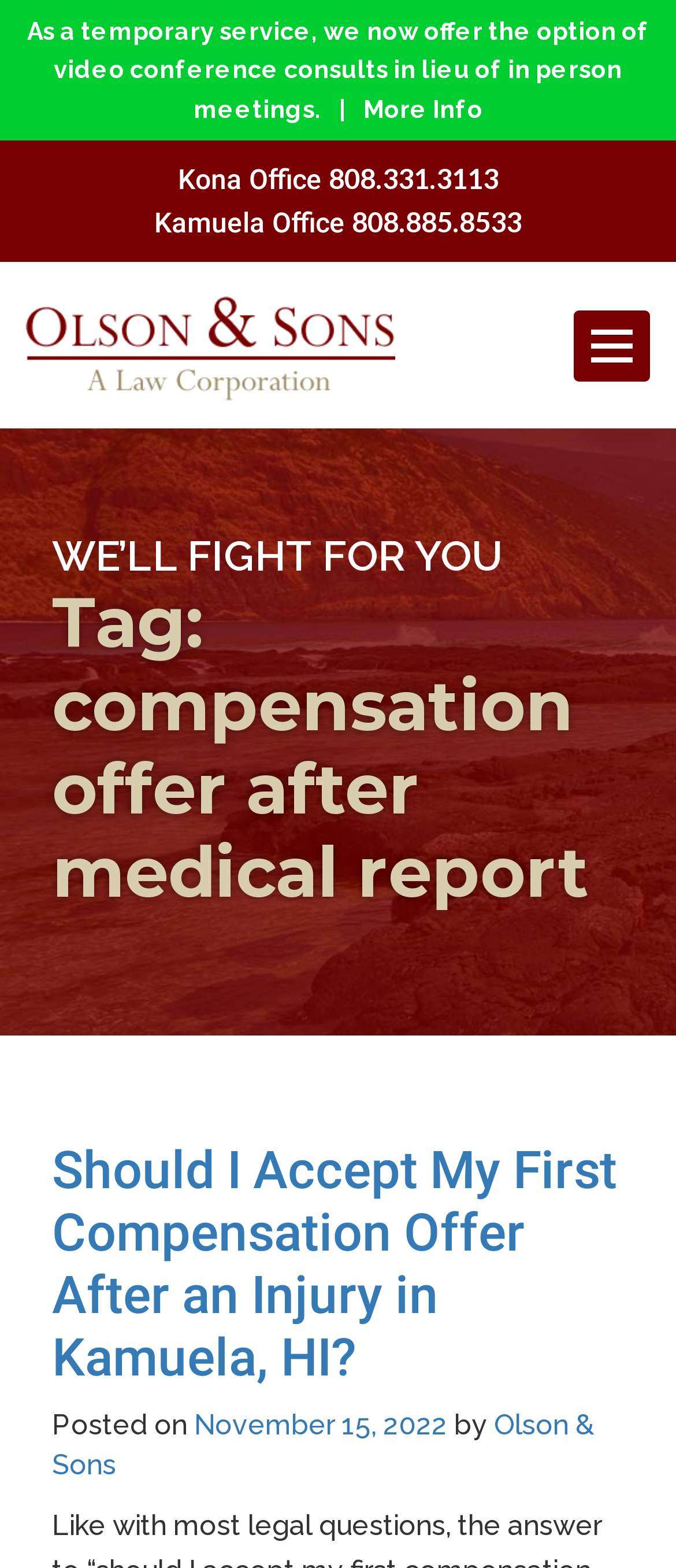Determine the main text heading of the webpage and provide its content.

Tag: compensation offer after medical report